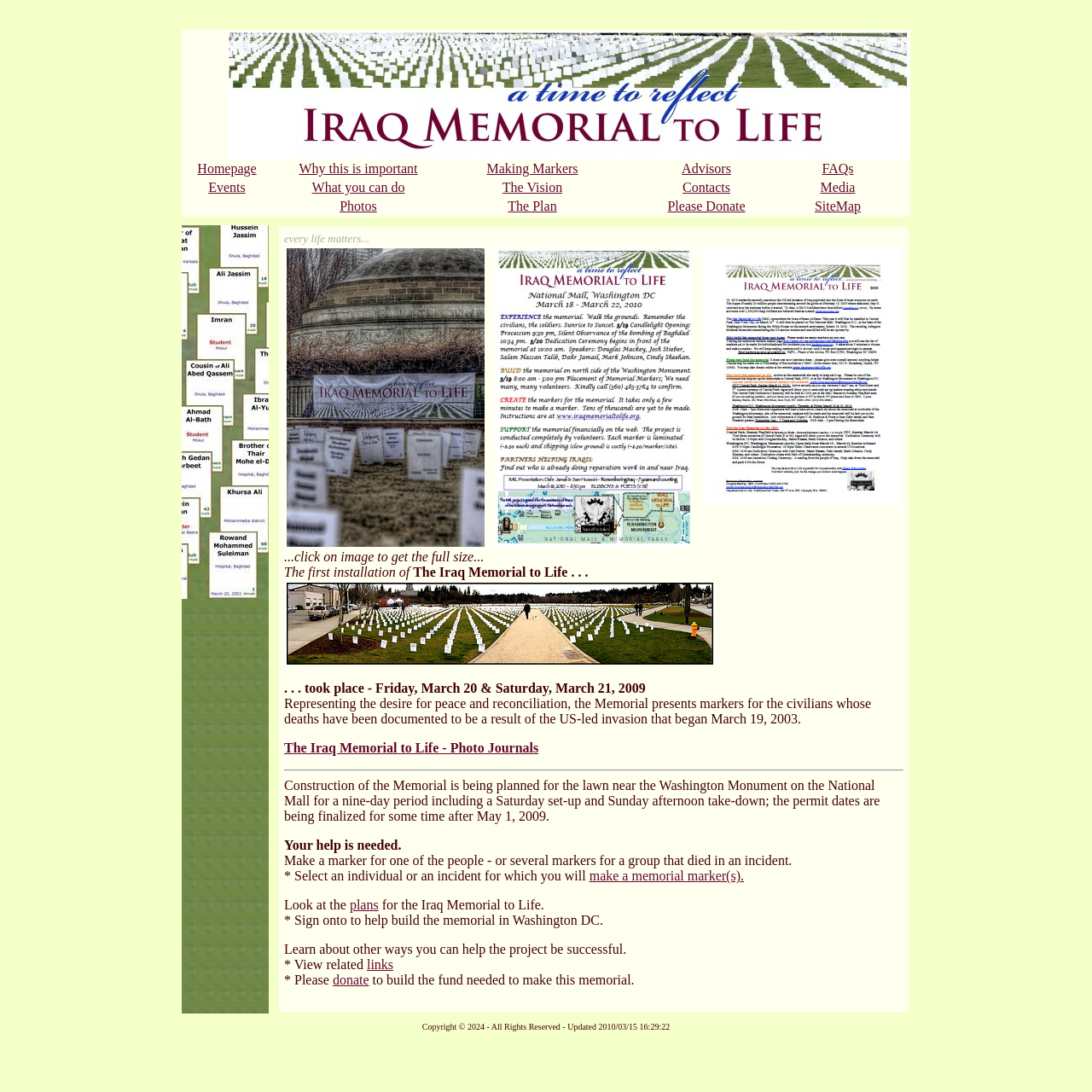What is the purpose of the Iraq Memorial to Life?
We need a detailed and meticulous answer to the question.

The purpose of the Iraq Memorial to Life is to promote peace and reconciliation, as stated in the text 'Representing the desire for peace and reconciliation, the Memorial presents markers for the civilians whose deaths have been documented to be a result of the US-led invasion that began March 19, 2003.'